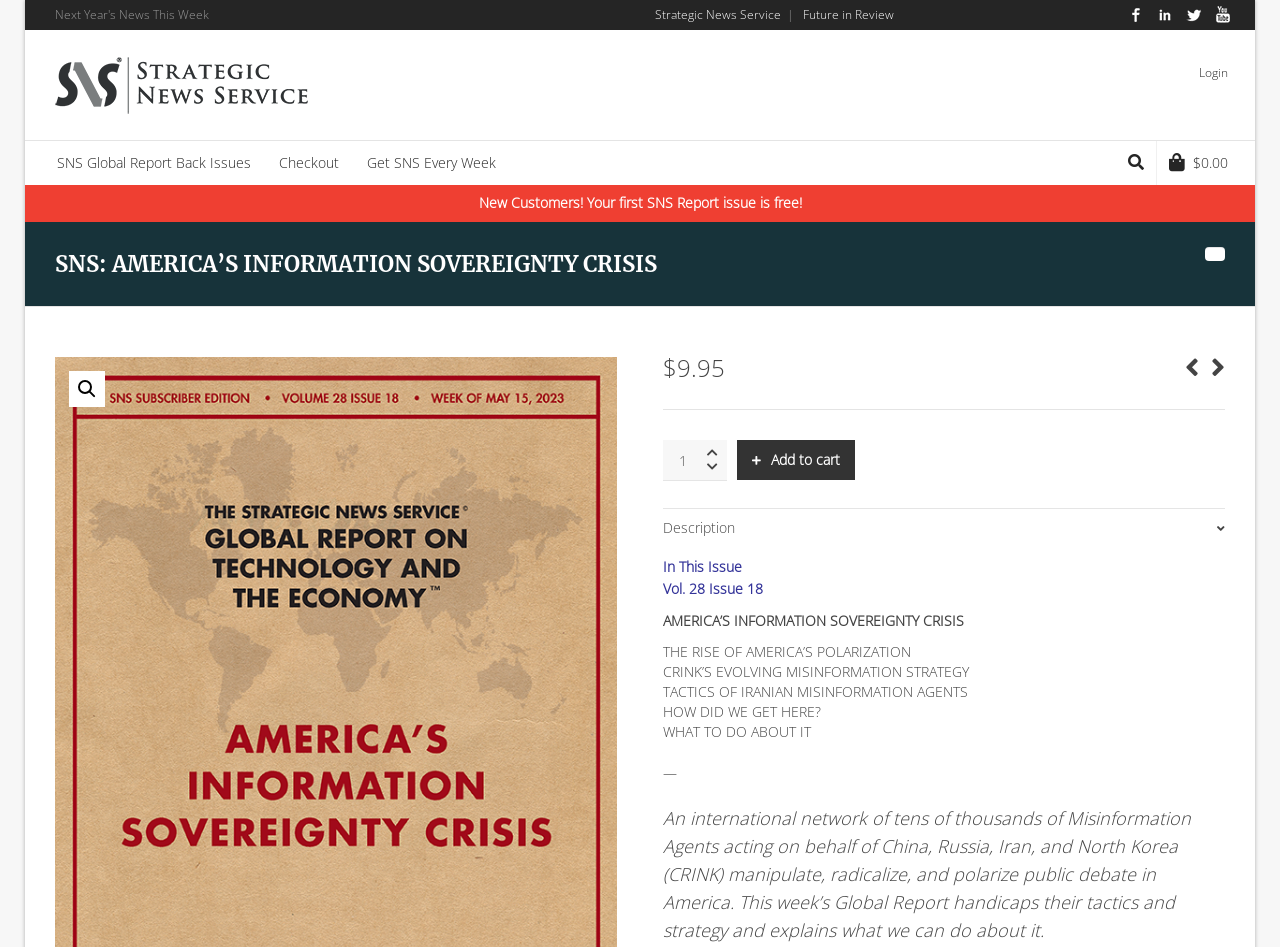Describe the entire webpage, focusing on both content and design.

The webpage is a product page for a report titled "SNS: AMERICA'S INFORMATION SOVEREIGNTY CRISIS" from the Strategic News Service Store. At the top, there are links to the website's main pages, including "Strategic News Service", "Future in Review", and social media platforms like Facebook, LinkedIn, Twitter, and YouTube. 

On the left side, there is a section with a link to the "Strategic News Service Store" and an image of the store's logo. Below this section, there are links to "Login", "SNS Global Report Back Issues", "Checkout", and "Get SNS Every Week". 

In the main content area, there is a heading that displays the title of the report, "SNS: AMERICA'S INFORMATION SOVEREIGNTY CRISIS", with a search icon and a price of $9.95. Below the heading, there is a section with a quantity selector and an "Add to cart" button. 

Further down, there is a section with a description of the report, titled "In This Issue", which includes several paragraphs of text. The text describes the report's content, including the topics of America's information sovereignty crisis, the rise of America's polarization, Crink's evolving misinformation strategy, tactics of Iranian misinformation agents, and how to address these issues.